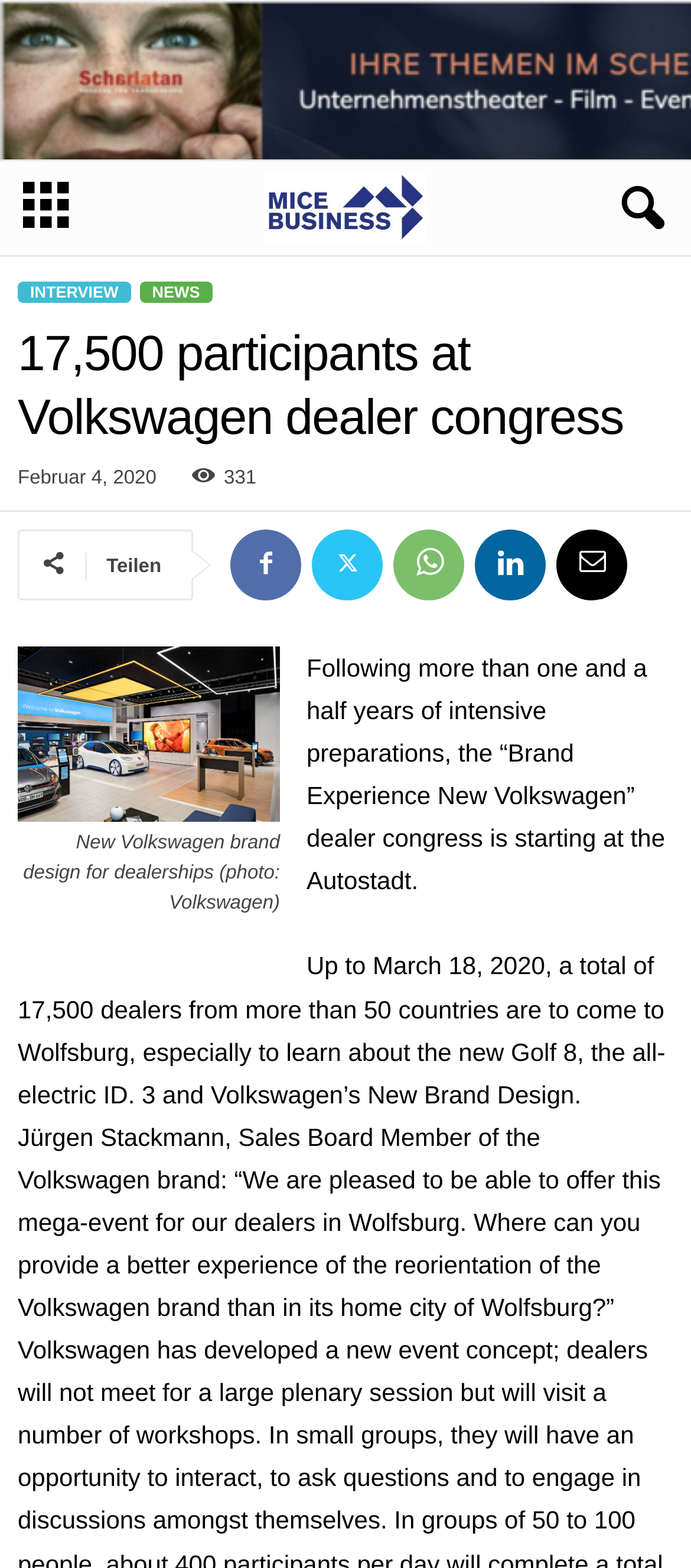Locate the bounding box coordinates of the area to click to fulfill this instruction: "Click on the share button". The bounding box should be presented as four float numbers between 0 and 1, in the order [left, top, right, bottom].

[0.154, 0.355, 0.233, 0.368]